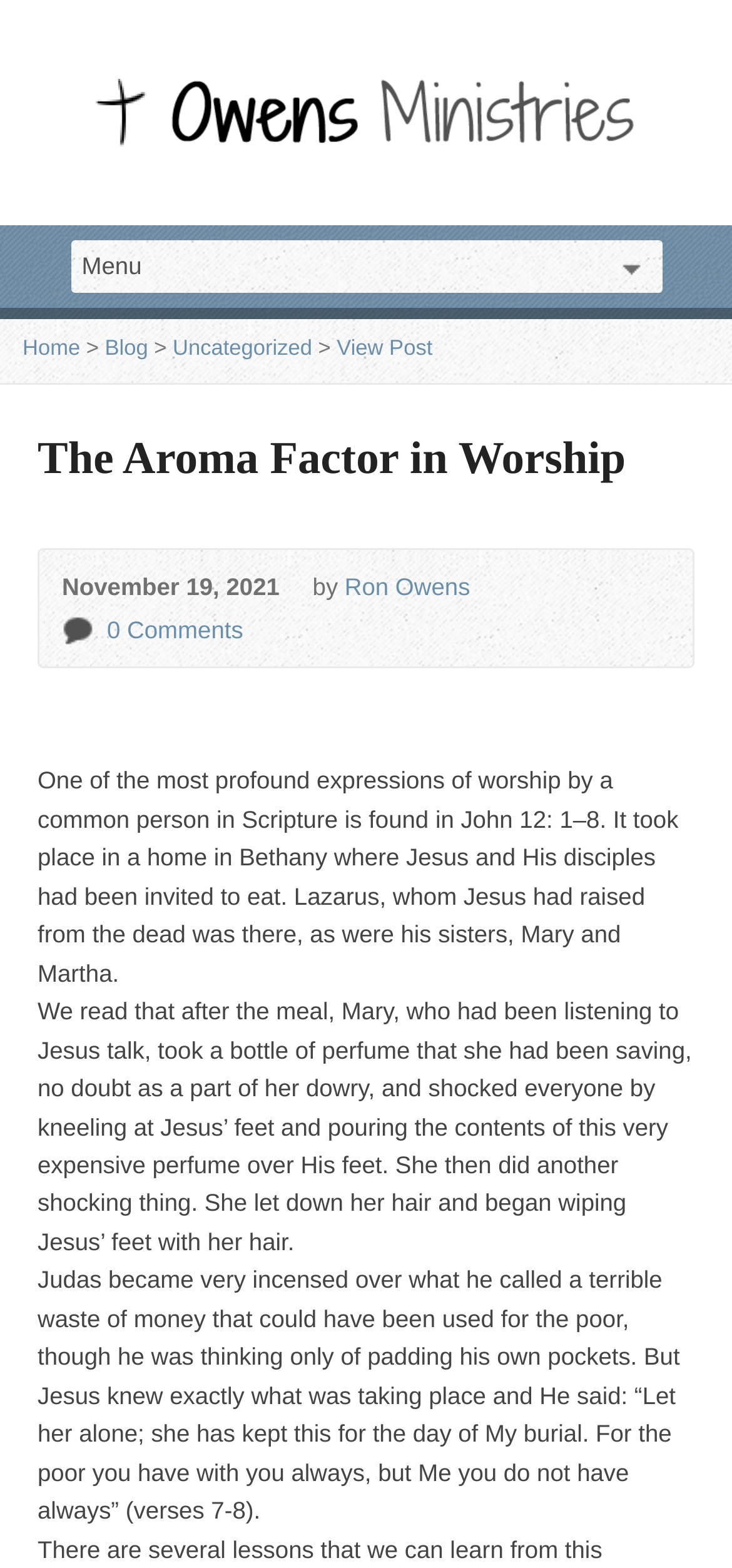Specify the bounding box coordinates of the area to click in order to execute this command: 'View the comments section'. The coordinates should consist of four float numbers ranging from 0 to 1, and should be formatted as [left, top, right, bottom].

[0.074, 0.388, 0.133, 0.415]